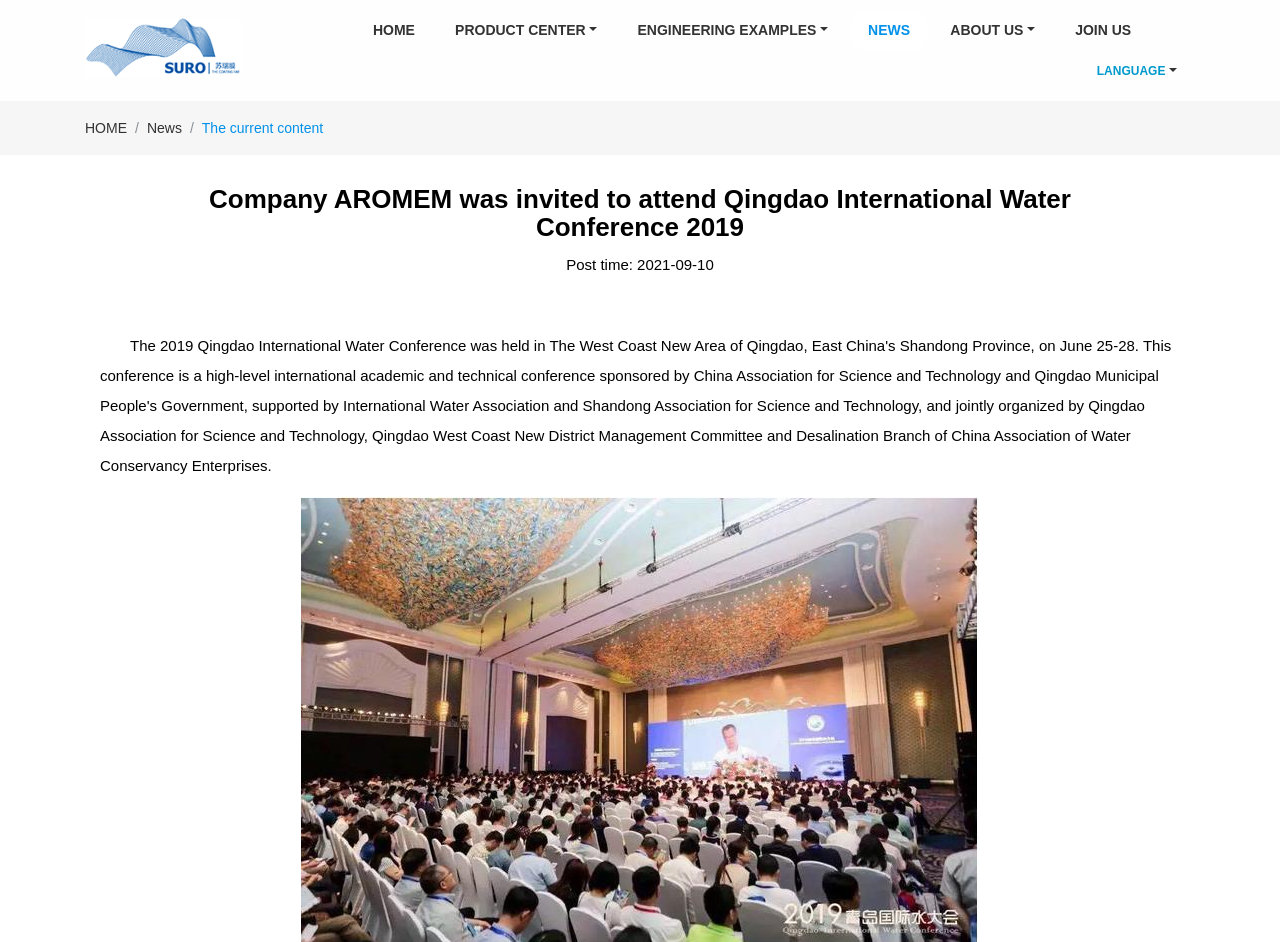What is the first menu item on the top navigation bar?
By examining the image, provide a one-word or phrase answer.

HOME